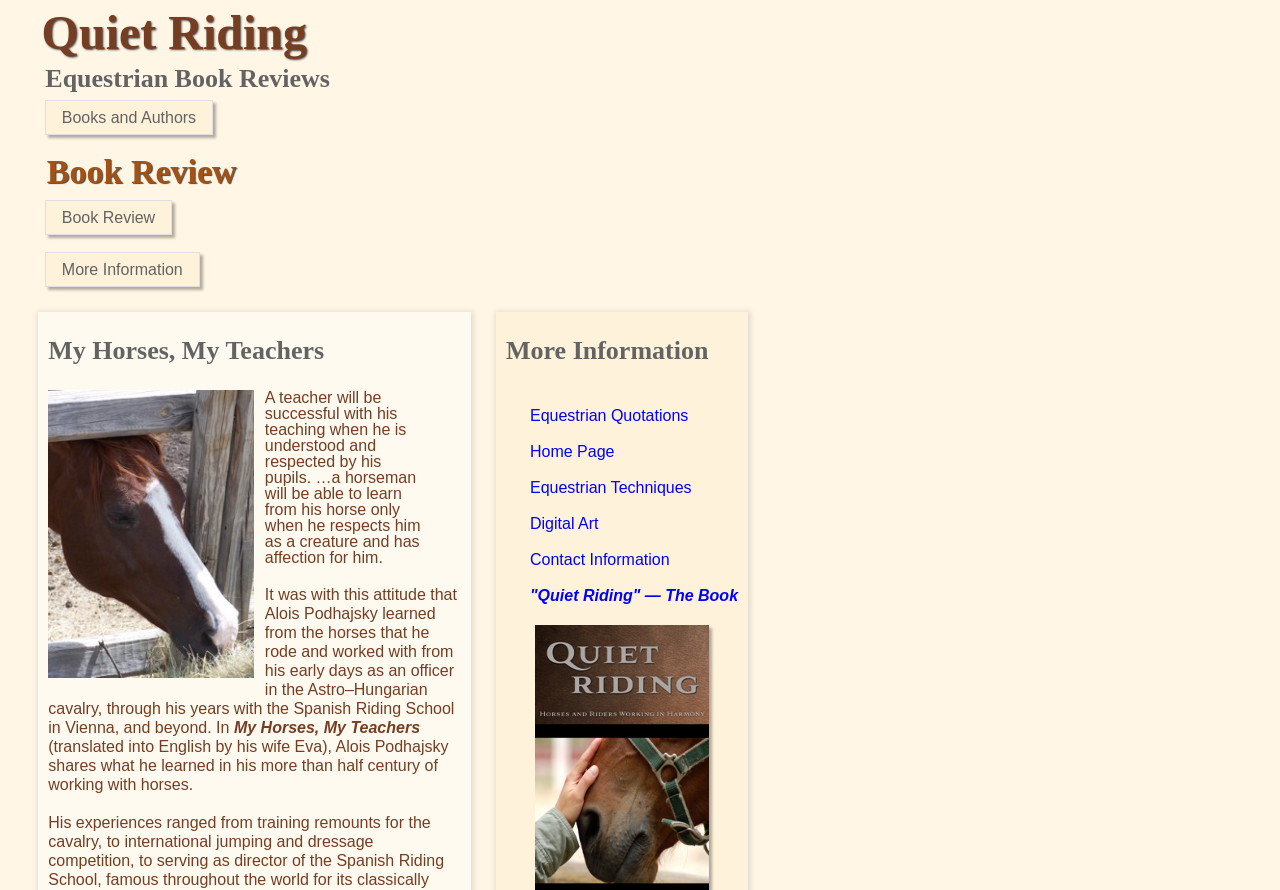Locate the UI element described as follows: "Book Review". Return the bounding box coordinates as four float numbers between 0 and 1 in the order [left, top, right, bottom].

[0.035, 0.224, 0.135, 0.264]